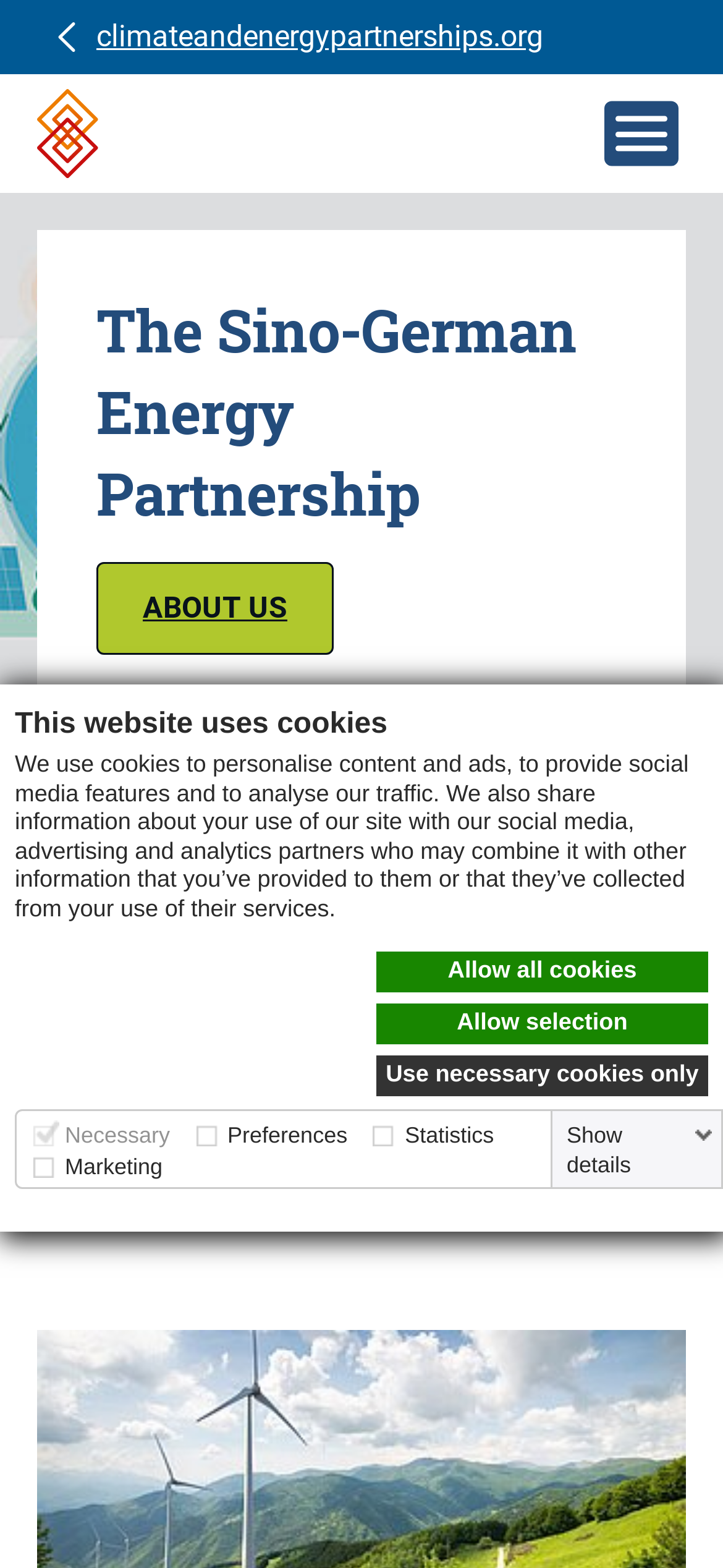Locate the bounding box coordinates of the clickable region to complete the following instruction: "Click the link to the homepage."

[0.049, 0.115, 0.256, 0.336]